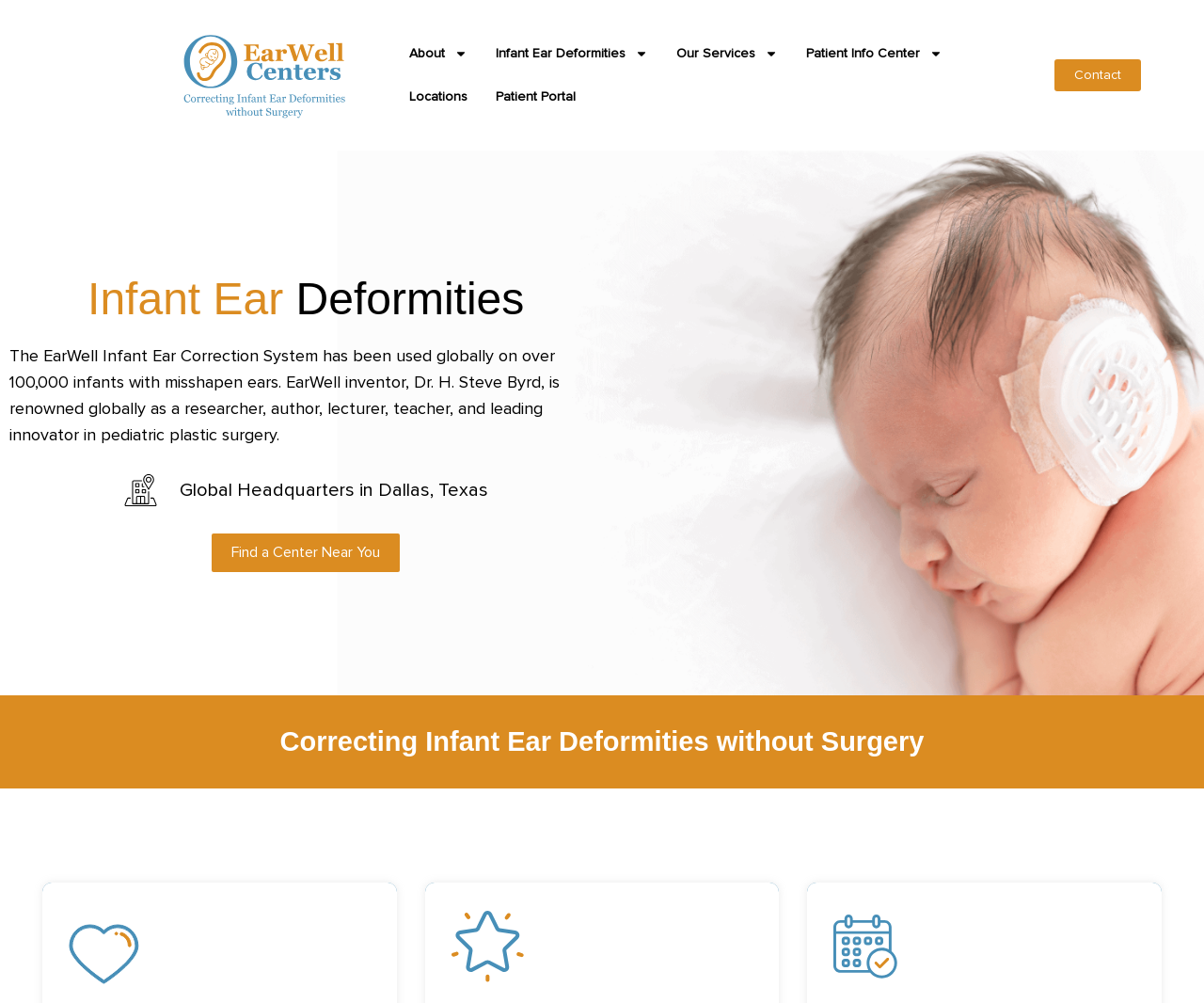Please determine the bounding box coordinates of the element's region to click in order to carry out the following instruction: "Learn about Infant Ear Deformities". The coordinates should be four float numbers between 0 and 1, i.e., [left, top, right, bottom].

[0.4, 0.032, 0.55, 0.075]